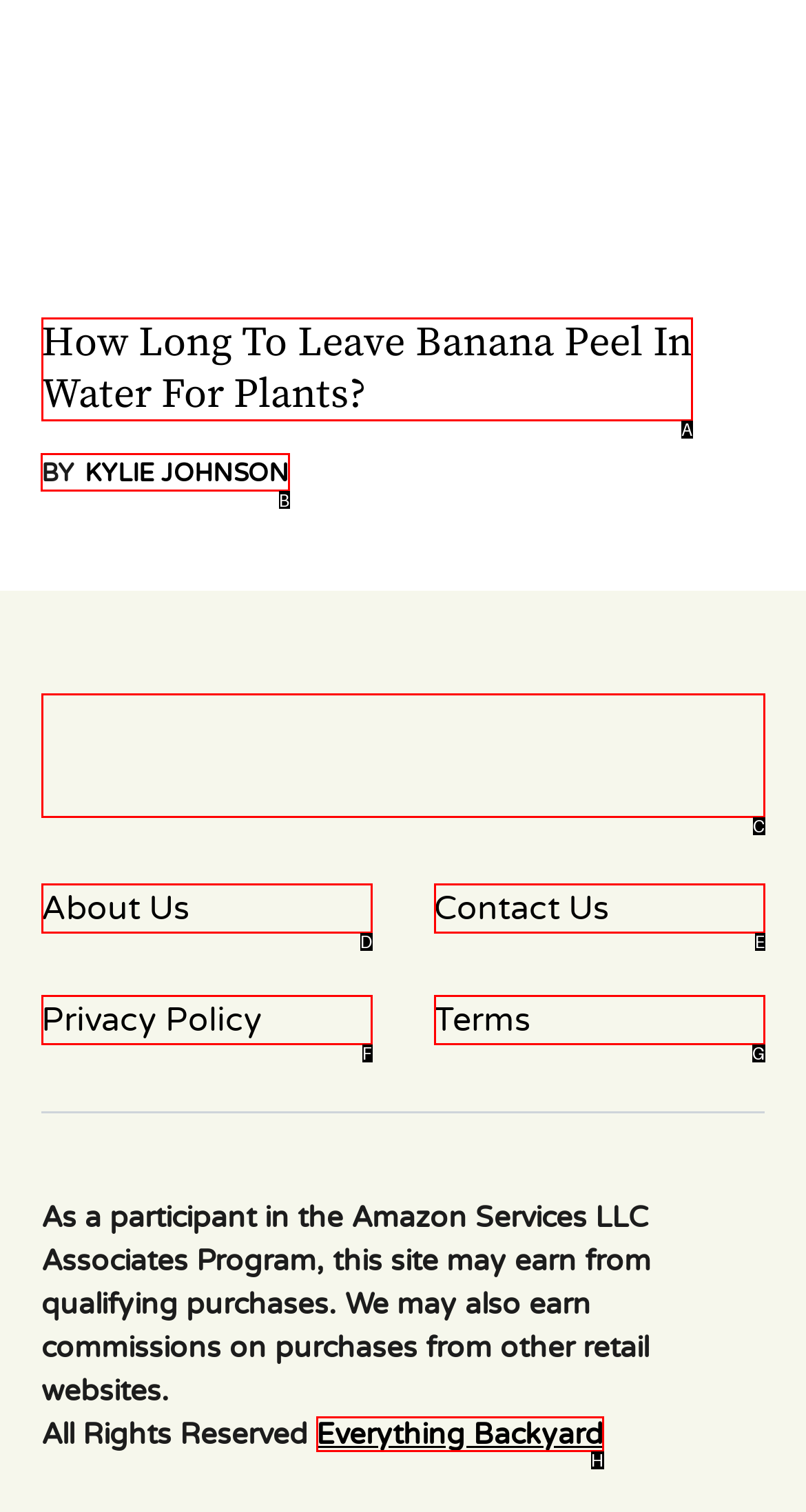Identify the correct option to click in order to accomplish the task: Visit the author's page Provide your answer with the letter of the selected choice.

B